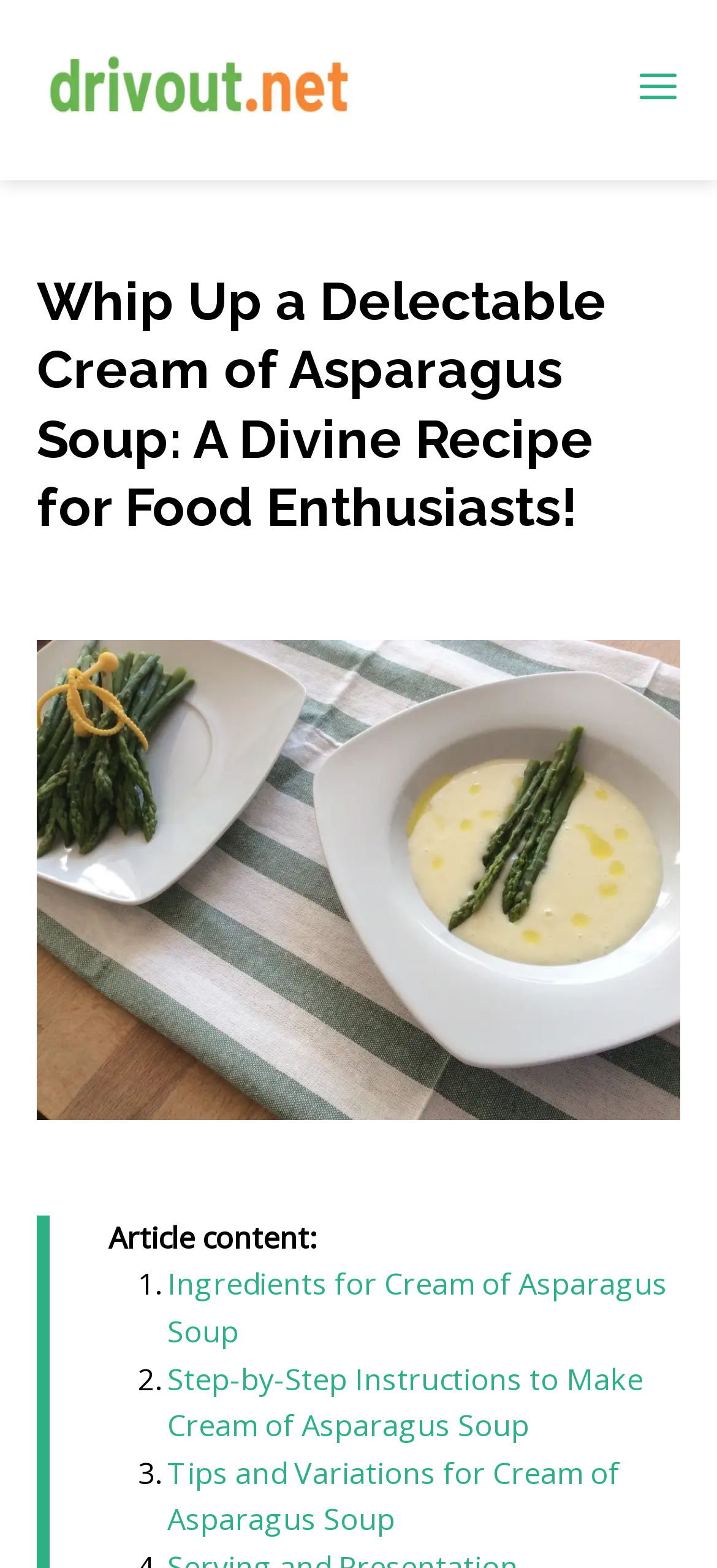Please provide a brief answer to the following inquiry using a single word or phrase:
What is the text above the main image?

Whip Up a Delectable Cream of Asparagus Soup: A Divine Recipe for Food Enthusiasts!